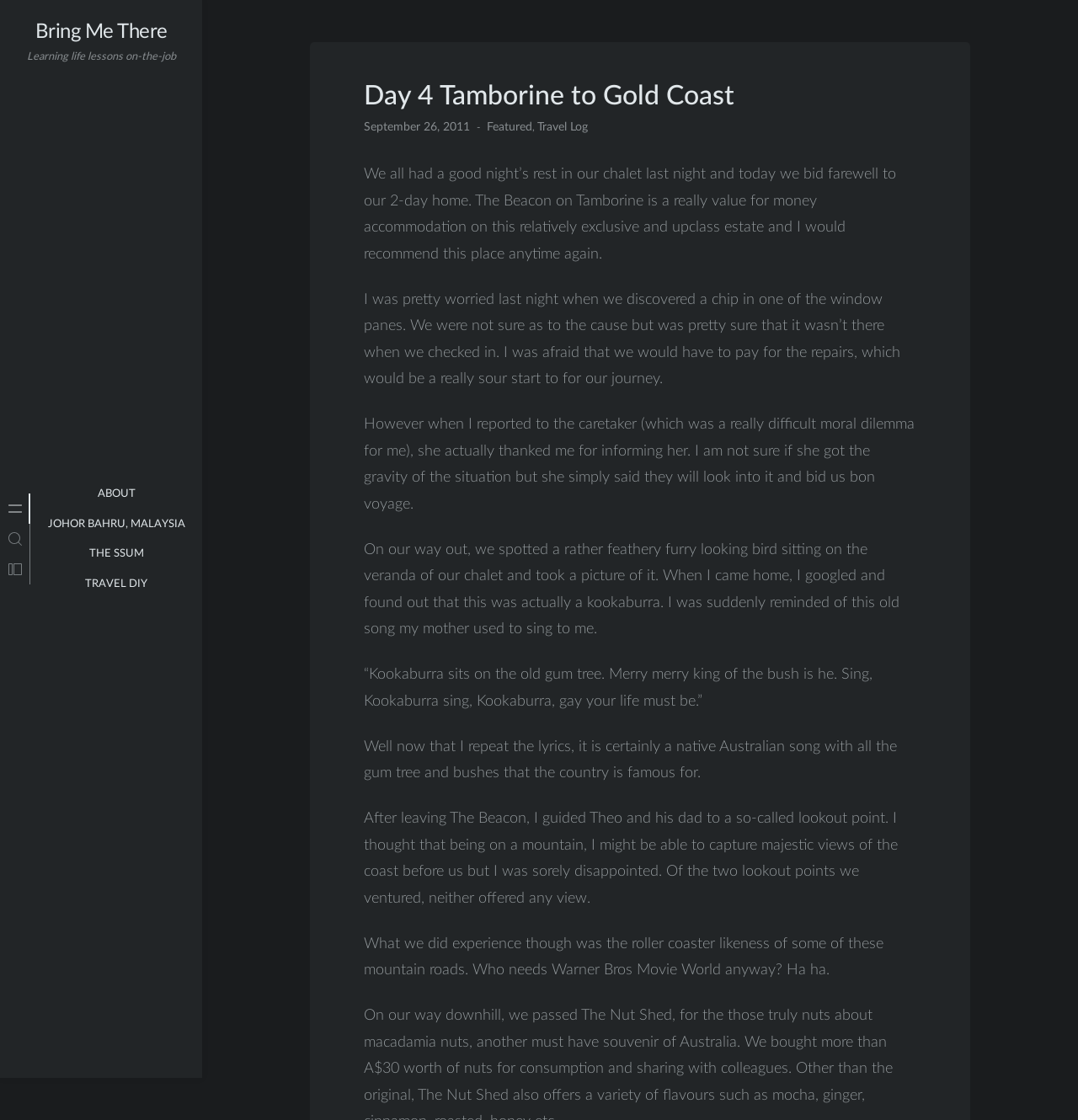What type of bird is mentioned in the webpage?
Give a single word or phrase answer based on the content of the image.

Kookaburra